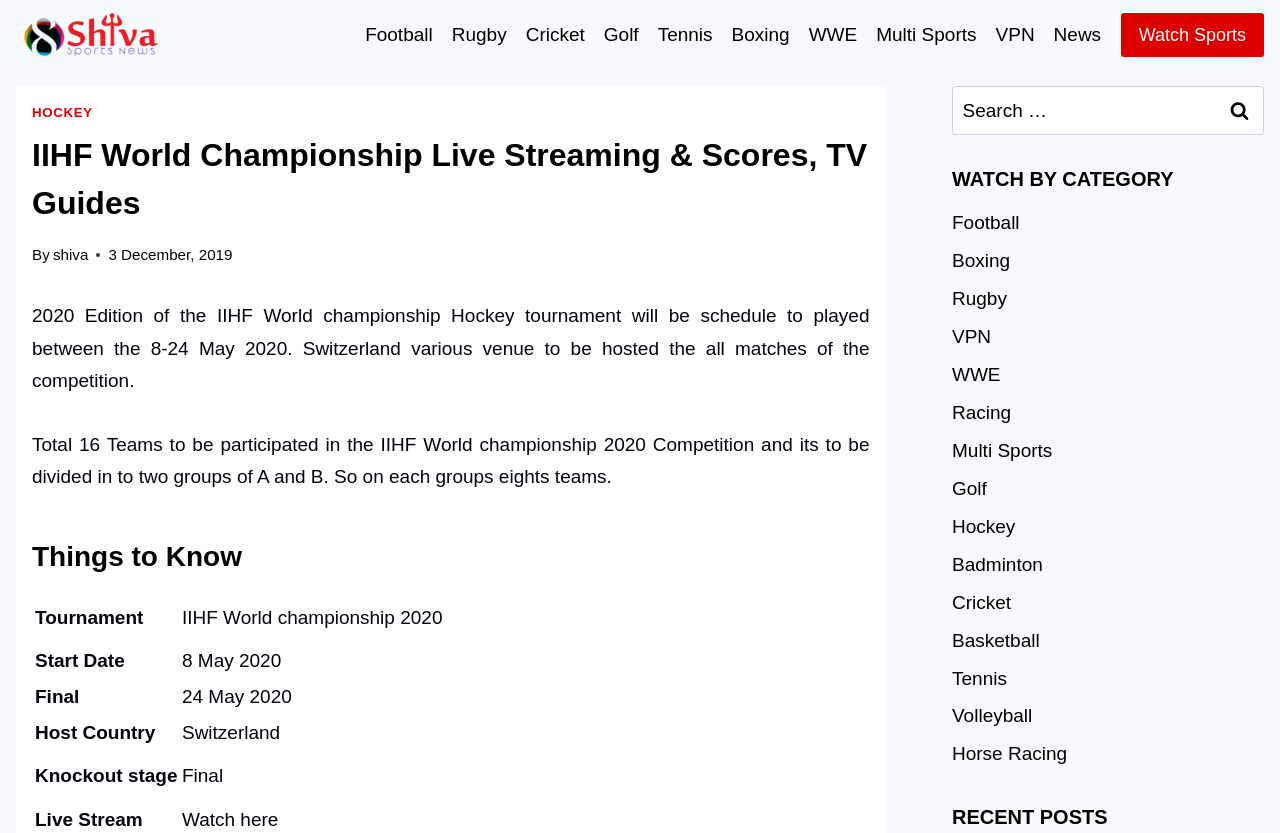Please identify the coordinates of the bounding box for the clickable region that will accomplish this instruction: "Click on the 'HOCKEY' link".

[0.025, 0.126, 0.073, 0.144]